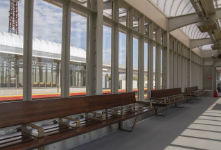What material are the large panels made of?
Provide a short answer using one word or a brief phrase based on the image.

Polycarbonate